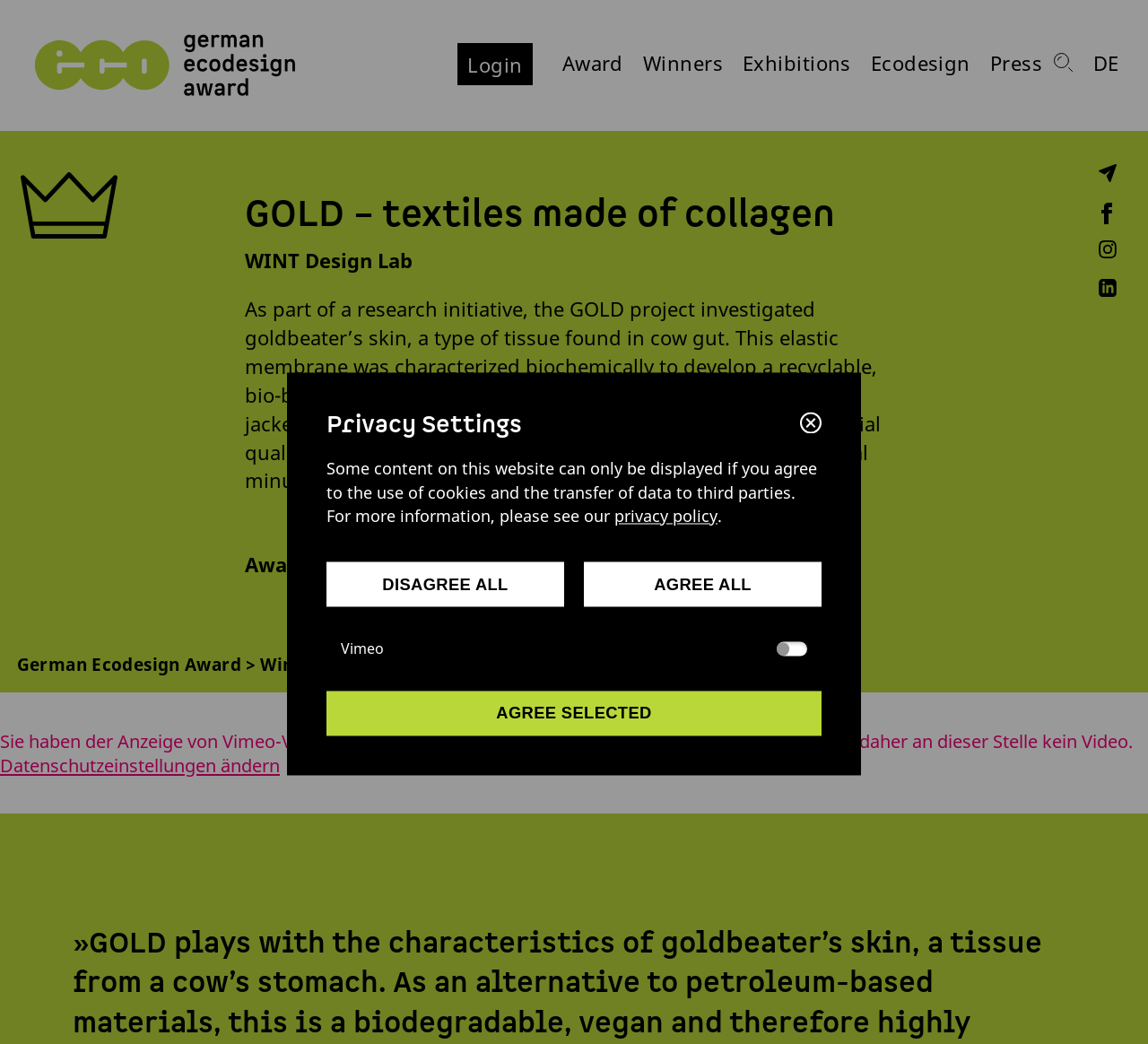Answer the question below in one word or phrase:
What is the purpose of the breadcrumb navigation?

To show the navigation path